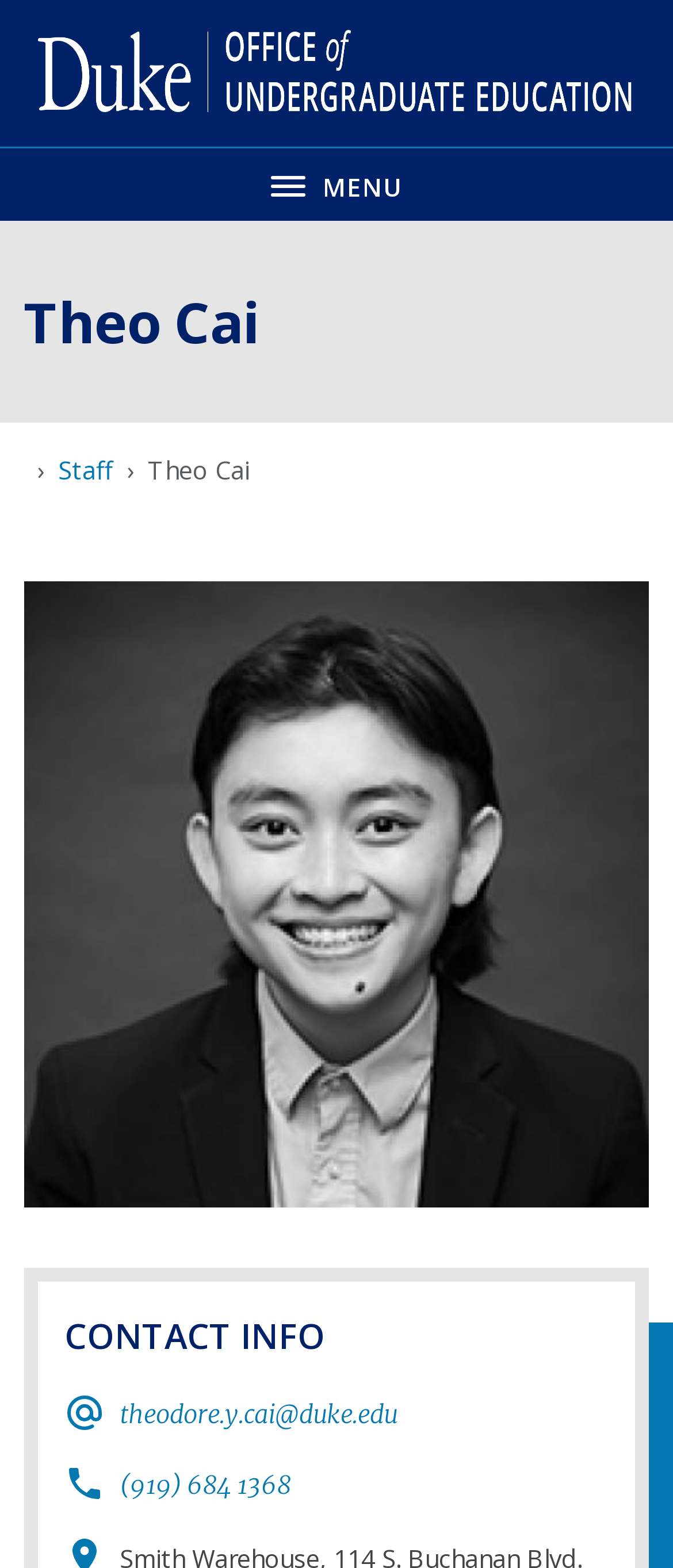What is the phone number of the person on this webpage?
By examining the image, provide a one-word or phrase answer.

(919) 684 1368